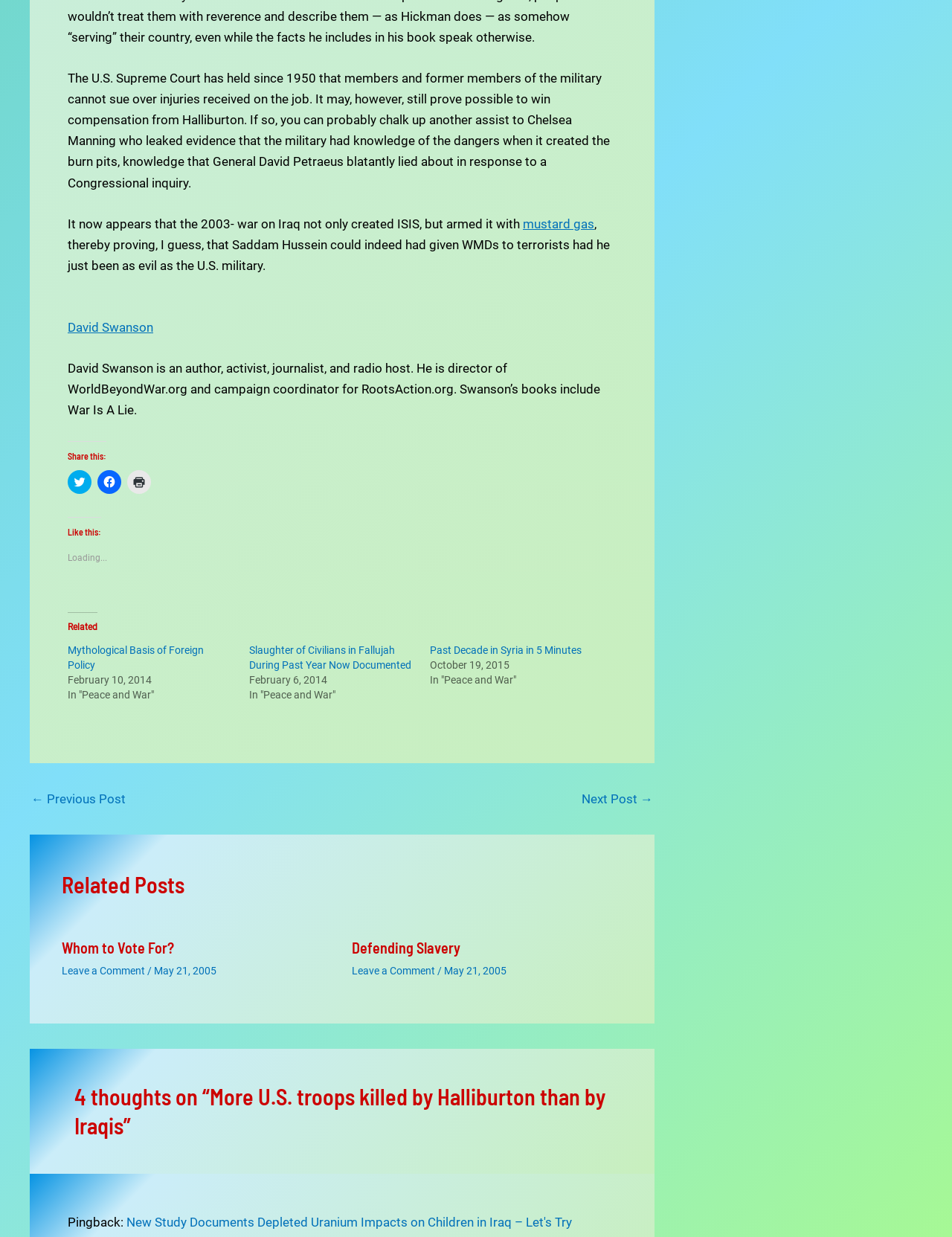Determine the bounding box coordinates of the clickable region to follow the instruction: "Read the article 'Mythological Basis of Foreign Policy'".

[0.071, 0.521, 0.214, 0.542]